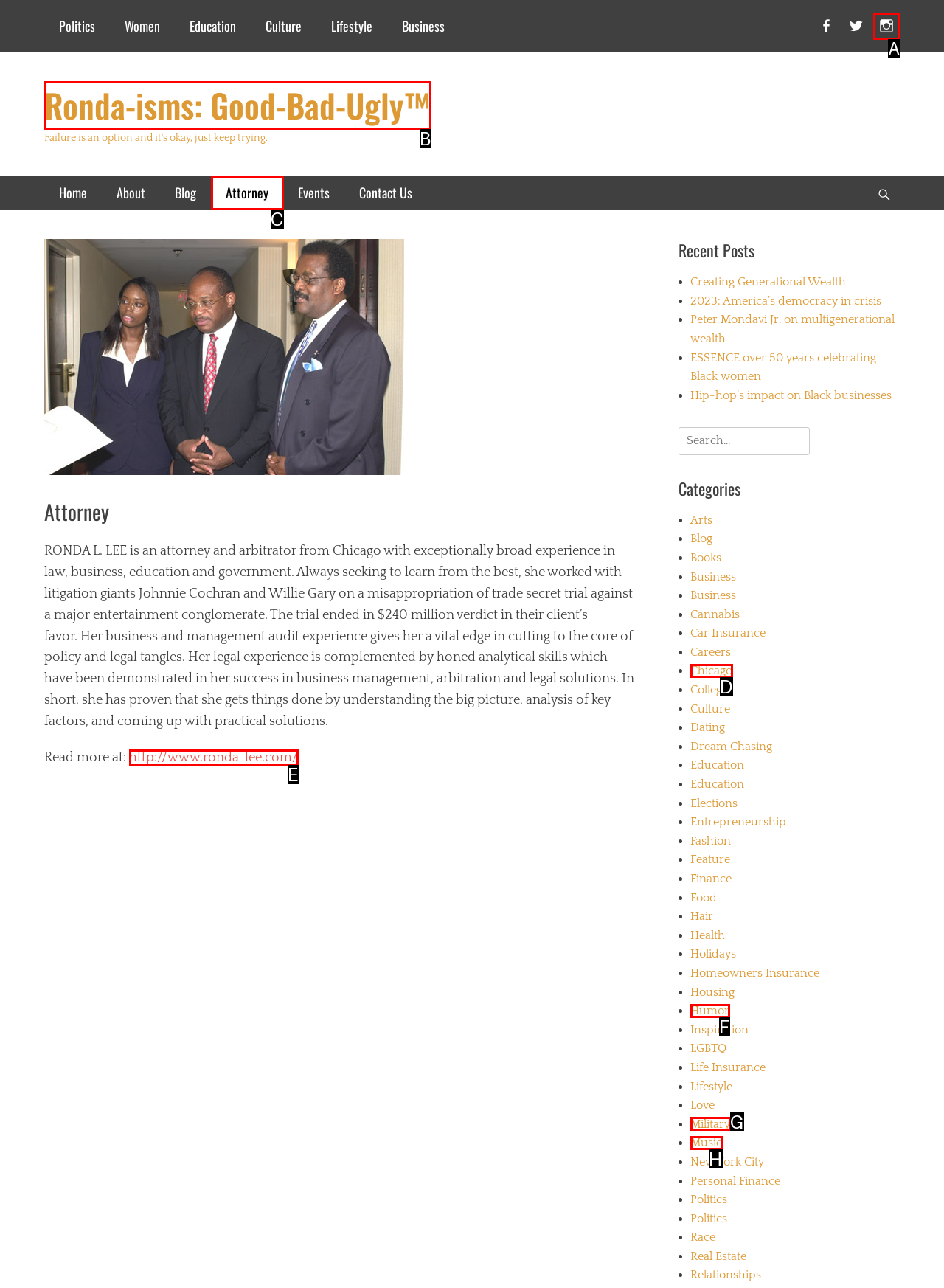From the given options, tell me which letter should be clicked to complete this task: Read more about Ronda-isms
Answer with the letter only.

E